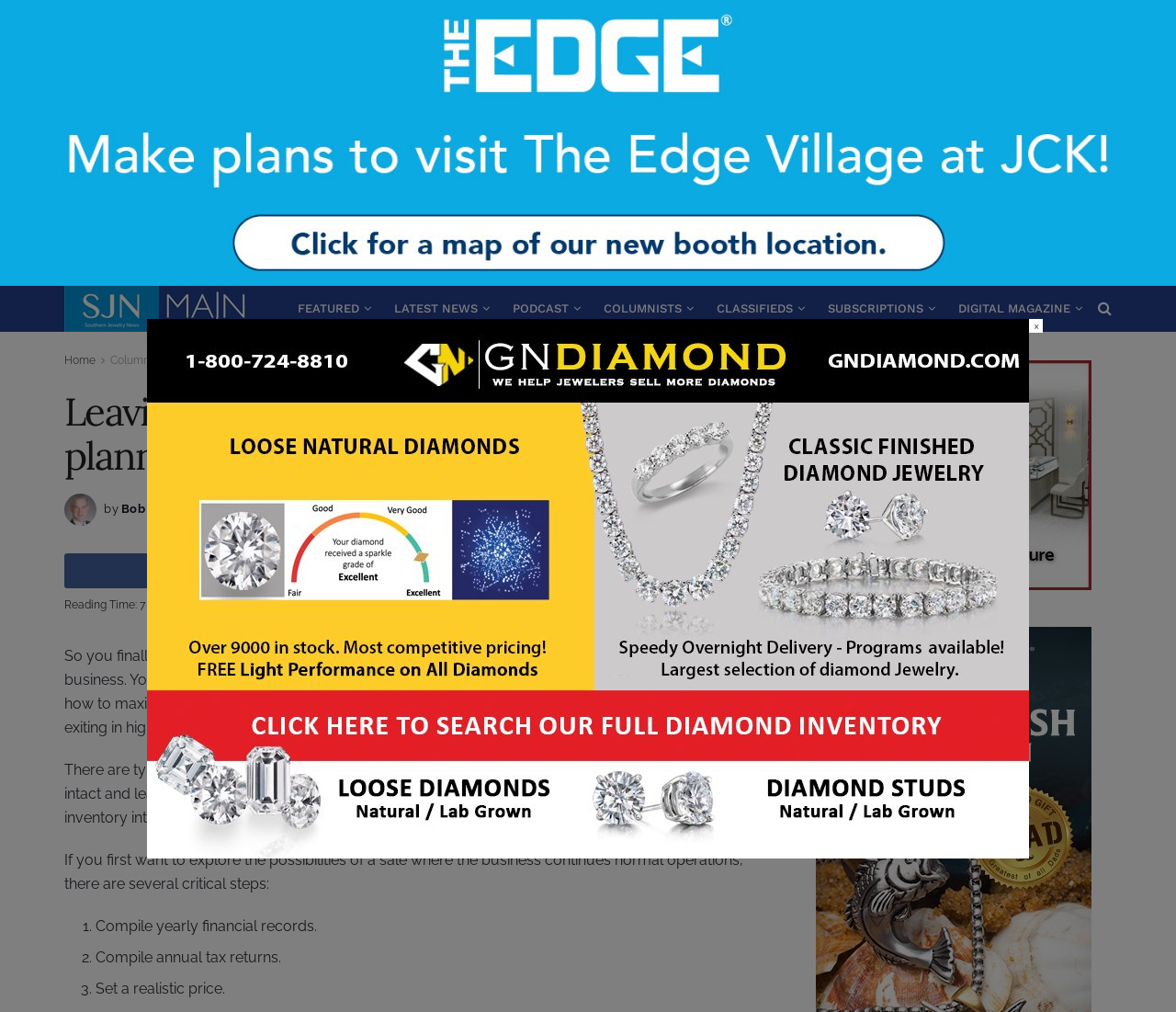Identify the bounding box of the UI element described as follows: "Bob Epstein". Provide the coordinates as four float numbers in the range of 0 to 1 [left, top, right, bottom].

[0.103, 0.496, 0.163, 0.51]